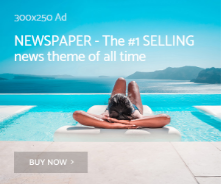Generate an in-depth description of the image.

This advertisement showcases the "NEWSPAPER" theme, prominently billed as the "#1 SELLING news theme of all time." The visually striking image features a person relaxing by a tranquil poolside, setting a serene and enticing atmosphere that captures the essence of luxury and leisure. The advertisement includes a clear call-to-action, encouraging viewers to "BUY NOW," and is designed in a standard 300x250 ad format, making it ideal for digital displays on various platforms. The combination of appealing visuals and persuasive text aims to attract potential customers looking to enhance their website with this popular theme.